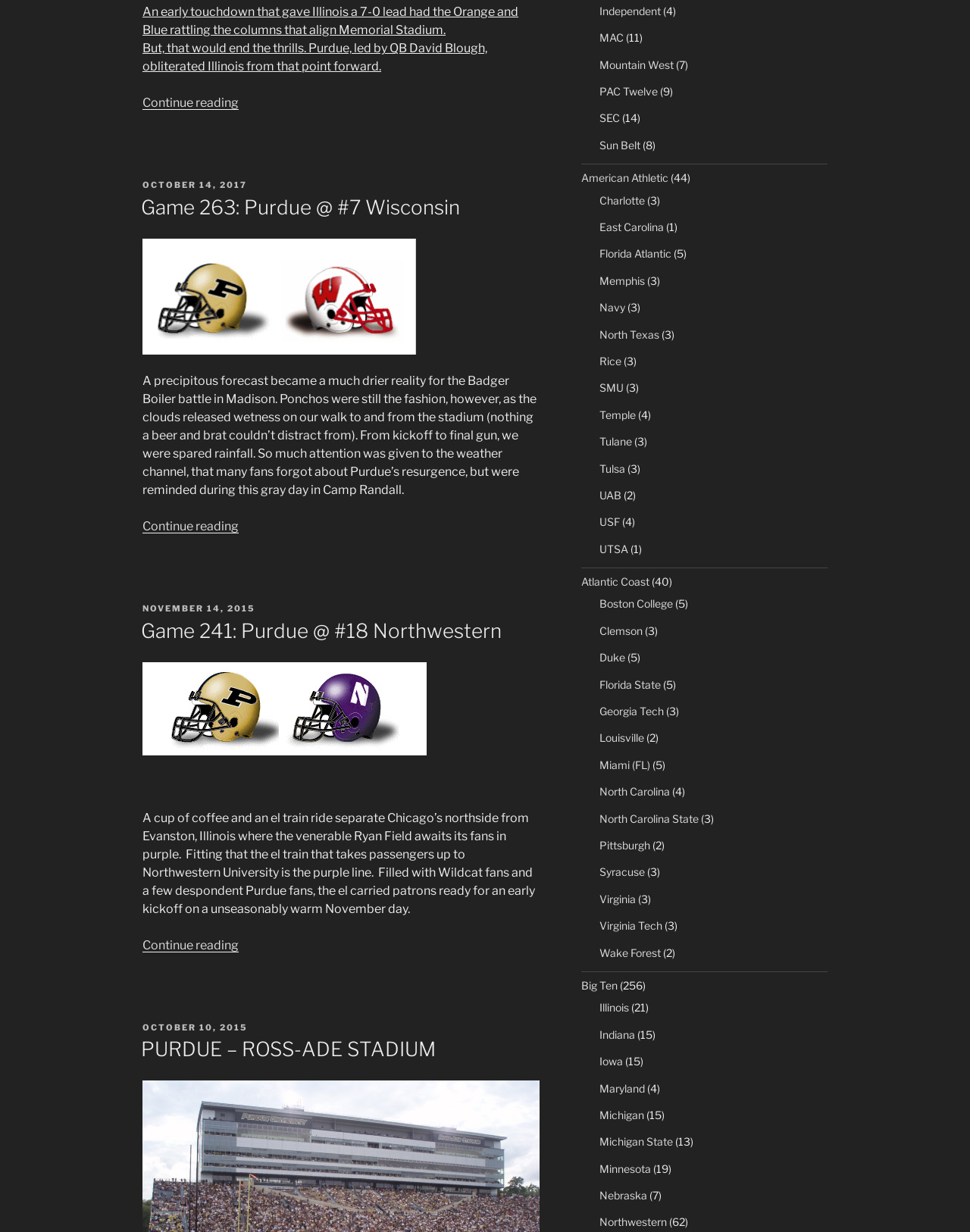Please identify the bounding box coordinates of the clickable area that will fulfill the following instruction: "Click on the link to Independent". The coordinates should be in the format of four float numbers between 0 and 1, i.e., [left, top, right, bottom].

[0.618, 0.004, 0.681, 0.014]